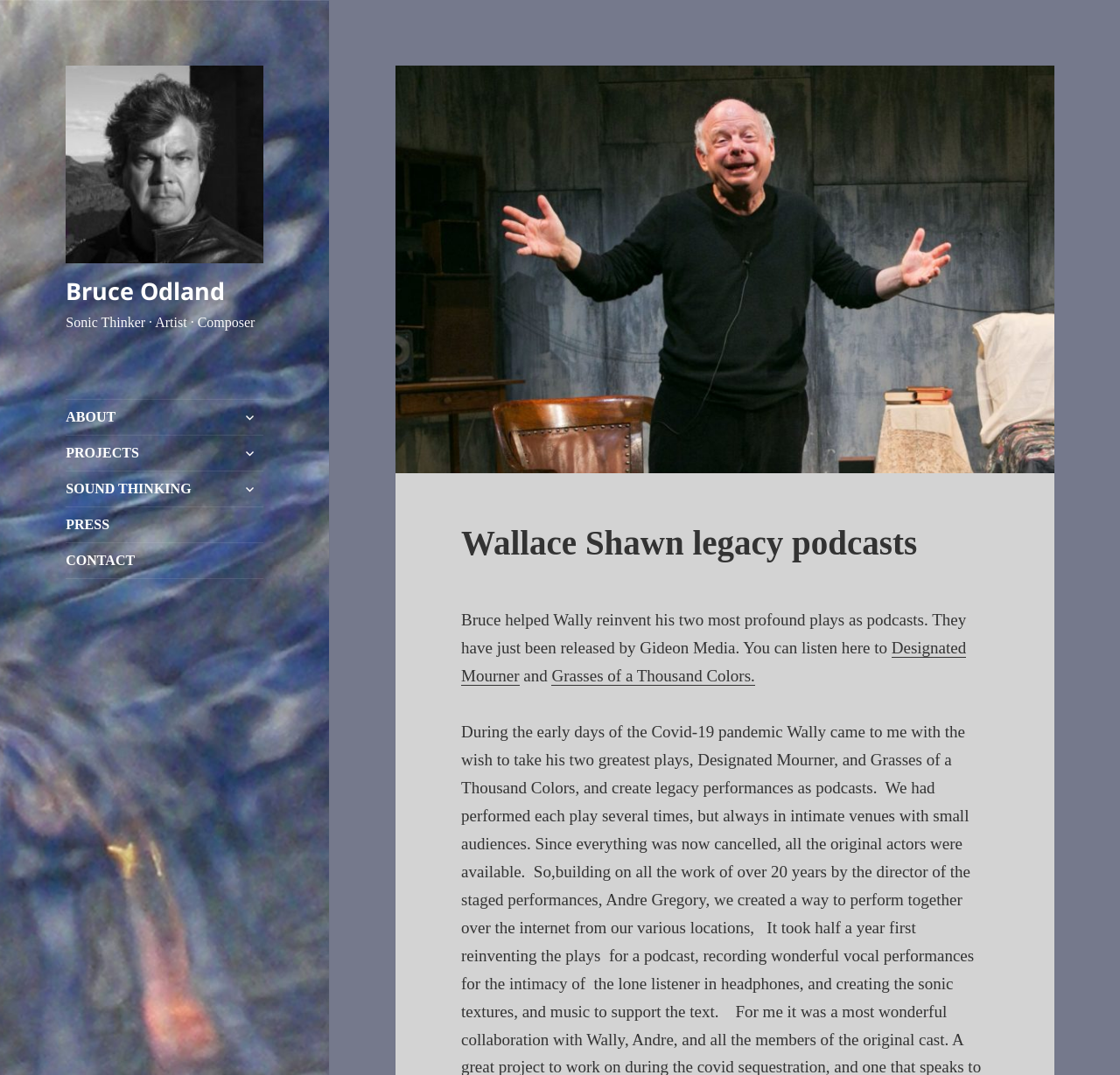Determine the coordinates of the bounding box that should be clicked to complete the instruction: "Click on Bruce Odland's profile". The coordinates should be represented by four float numbers between 0 and 1: [left, top, right, bottom].

[0.059, 0.143, 0.235, 0.16]